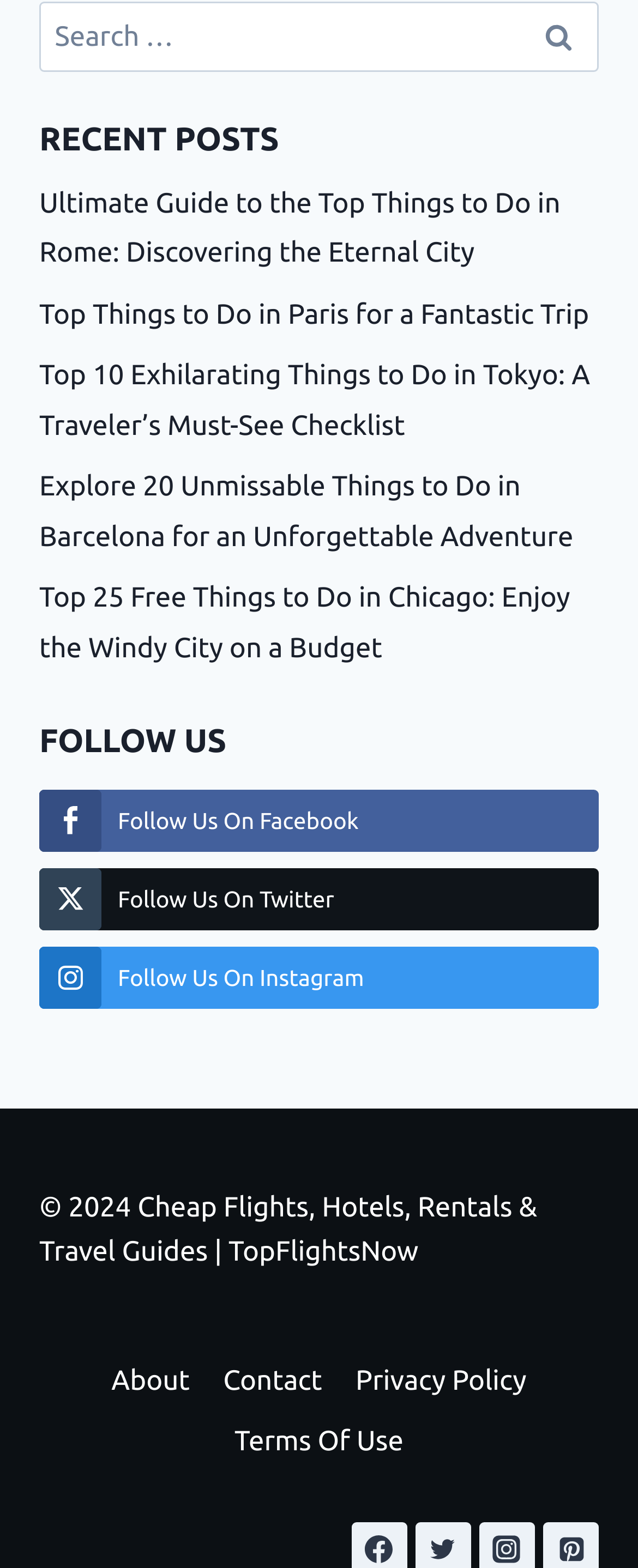What is the copyright year of the website?
Give a thorough and detailed response to the question.

The webpage has a footer section that includes a copyright notice, which states '© 2024 Cheap Flights, Hotels, Rentals & Travel Guides | TopFlightsNow'. Therefore, the copyright year is 2024.